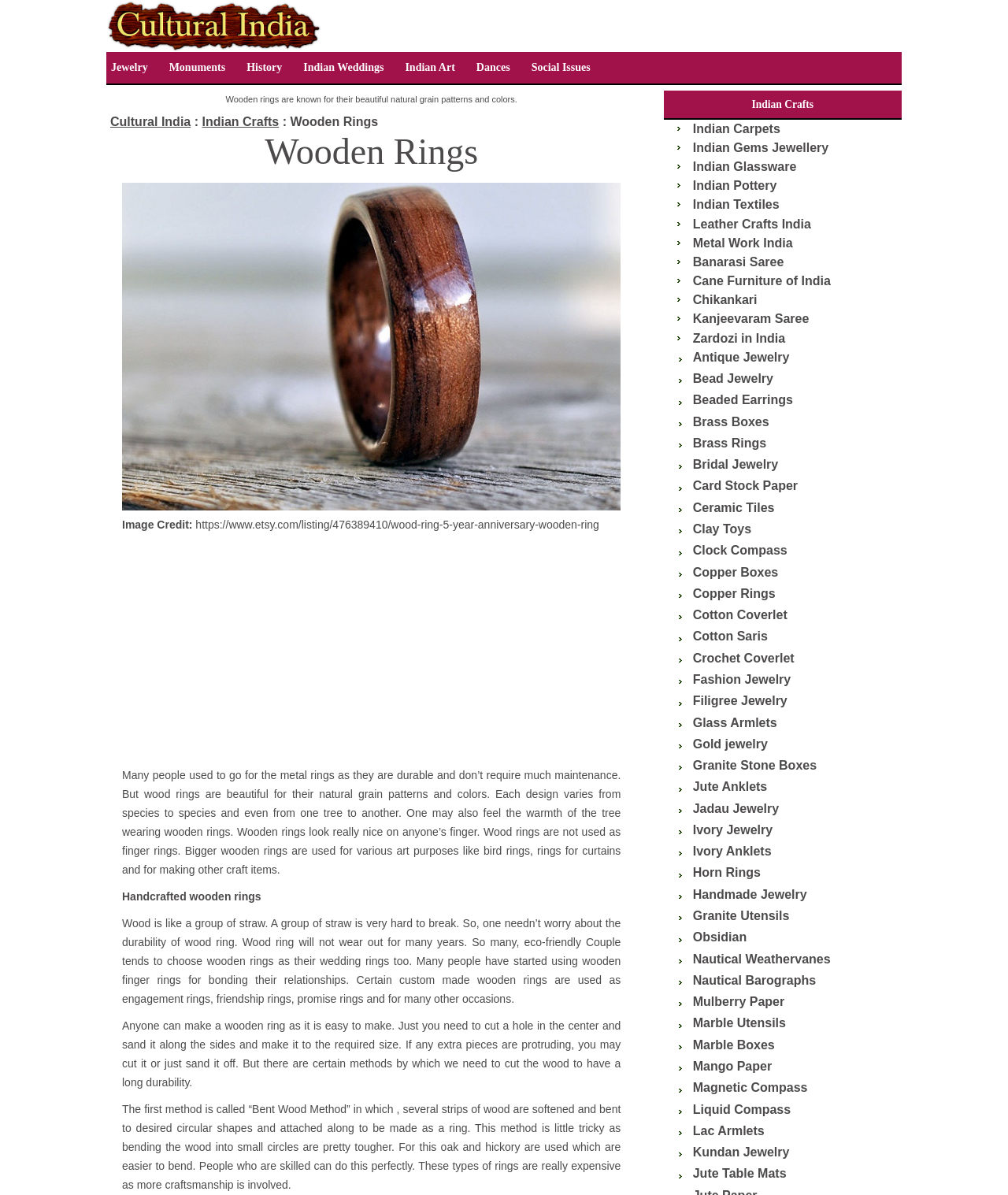From the element description Card Stock Paper, predict the bounding box coordinates of the UI element. The coordinates must be specified in the format (top-left x, top-left y, bottom-right x, bottom-right y) and should be within the 0 to 1 range.

[0.687, 0.401, 0.791, 0.412]